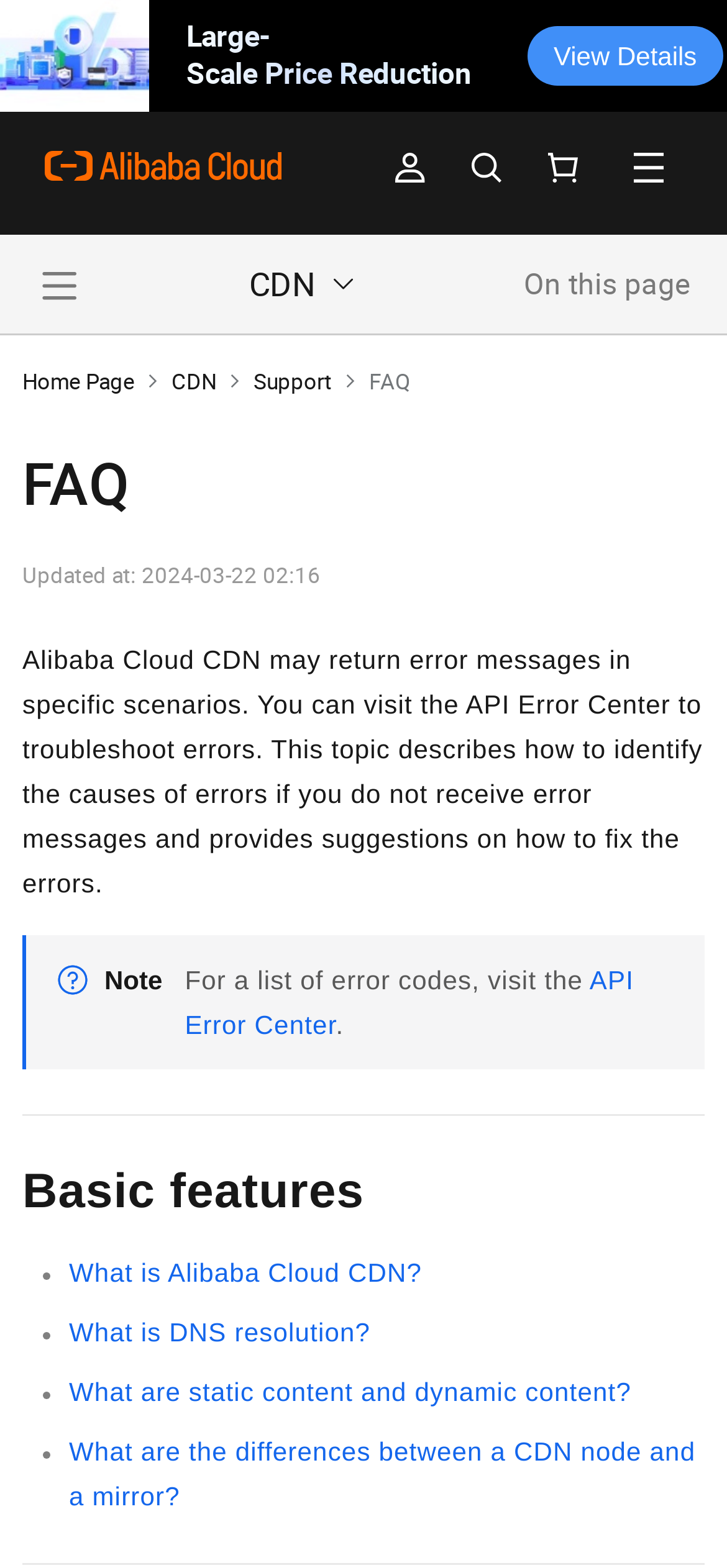Bounding box coordinates are specified in the format (top-left x, top-left y, bottom-right x, bottom-right y). All values are floating point numbers bounded between 0 and 1. Please provide the bounding box coordinate of the region this sentence describes: parent_node: Cathy Jo and Co

None